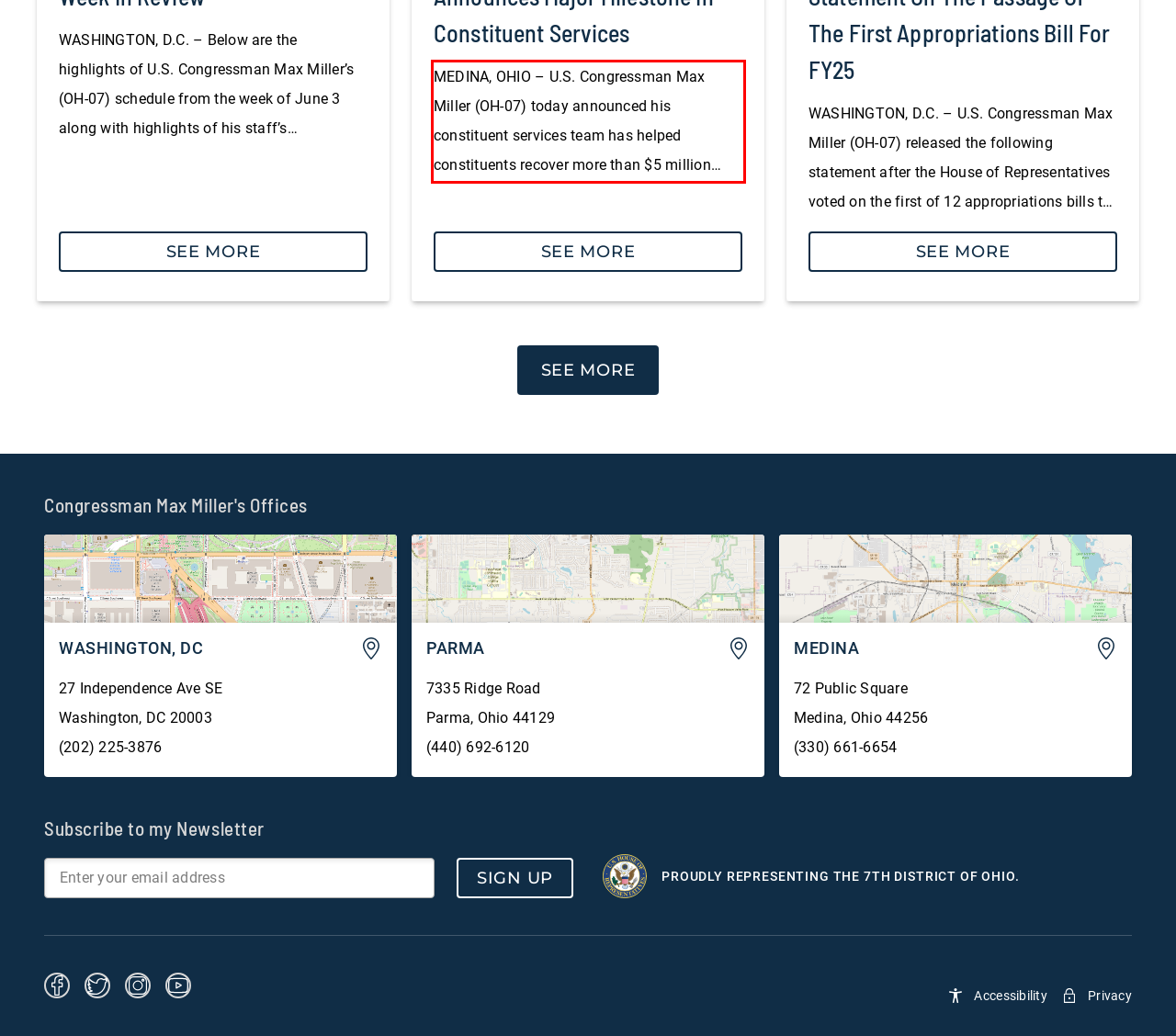Please look at the screenshot provided and find the red bounding box. Extract the text content contained within this bounding box.

MEDINA, OHIO – U.S. Congressman Max Miller (OH-07) today announced his constituent services team has helped constituents recover more than $5 million back owed to them by federal agencies. “The most important work that we do is helping make the federal government work better for the people of Ohio’s 7th Congressional District,” said Congressman Miller. […]